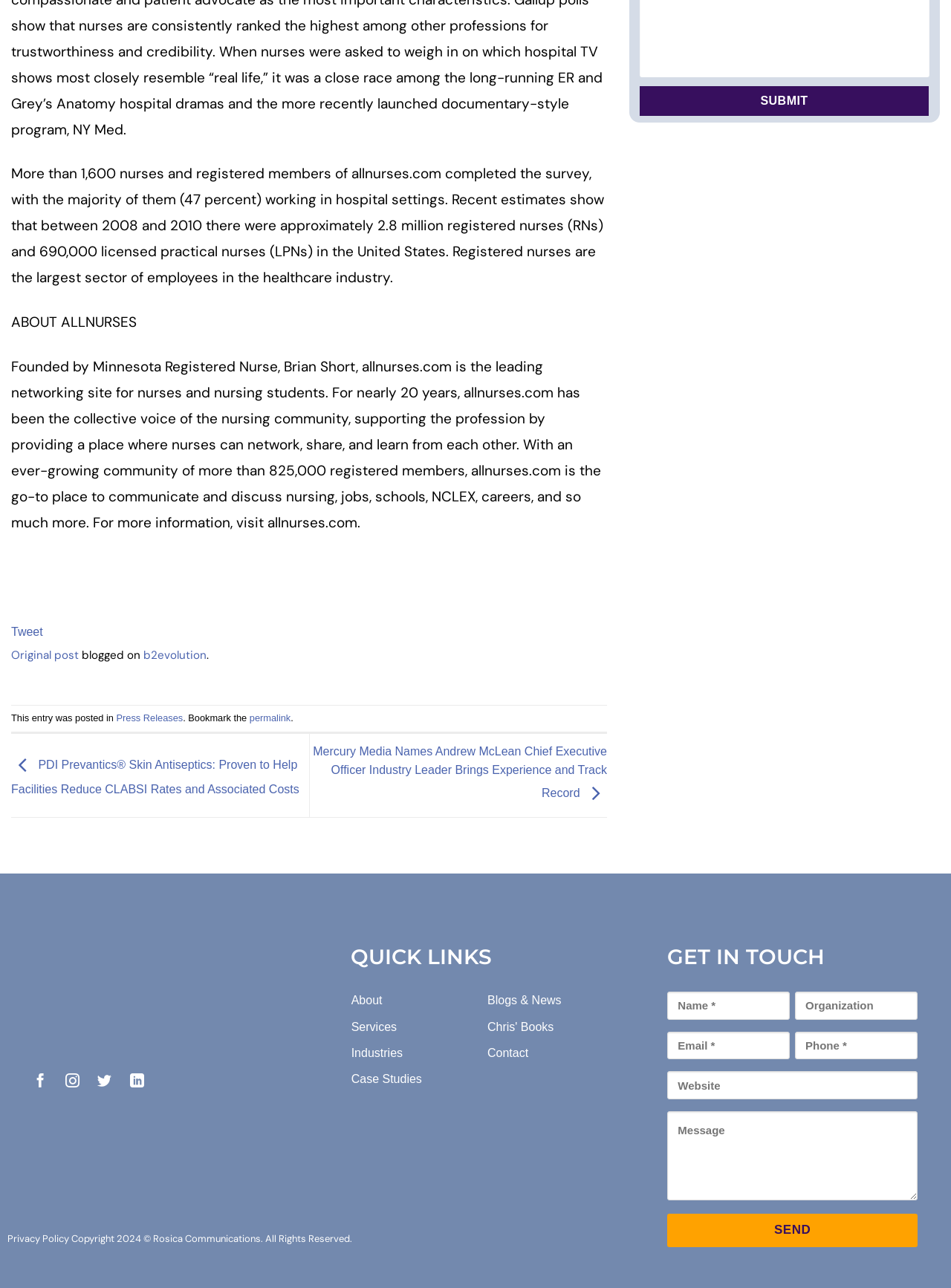What is the name of the PR agency?
Answer the question with a single word or phrase by looking at the picture.

Rosica PR Agency